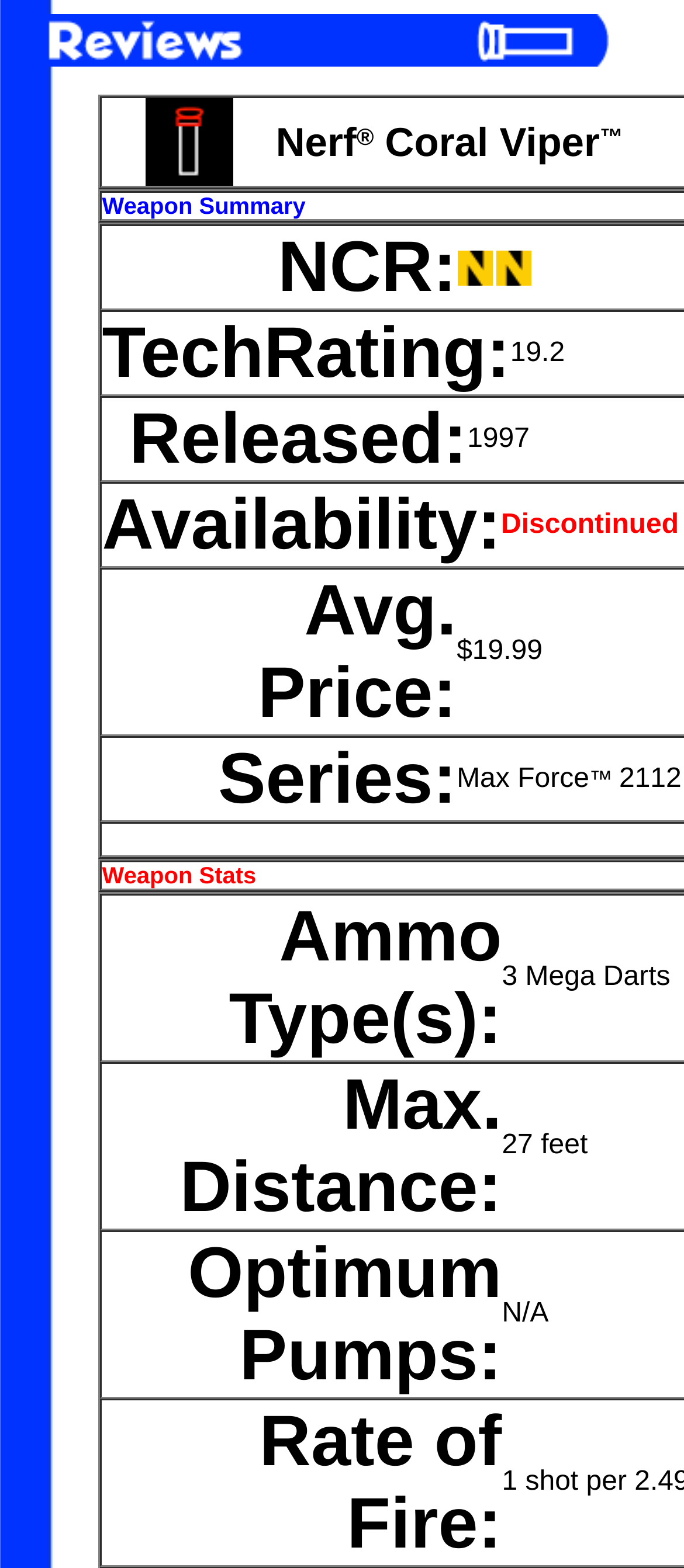What is the name of the Nerf product being reviewed?
Carefully analyze the image and provide a thorough answer to the question.

The webpage is a review of a Nerf product, and the name of the product is Coral Viper, which can be inferred from the images and the layout of the webpage.